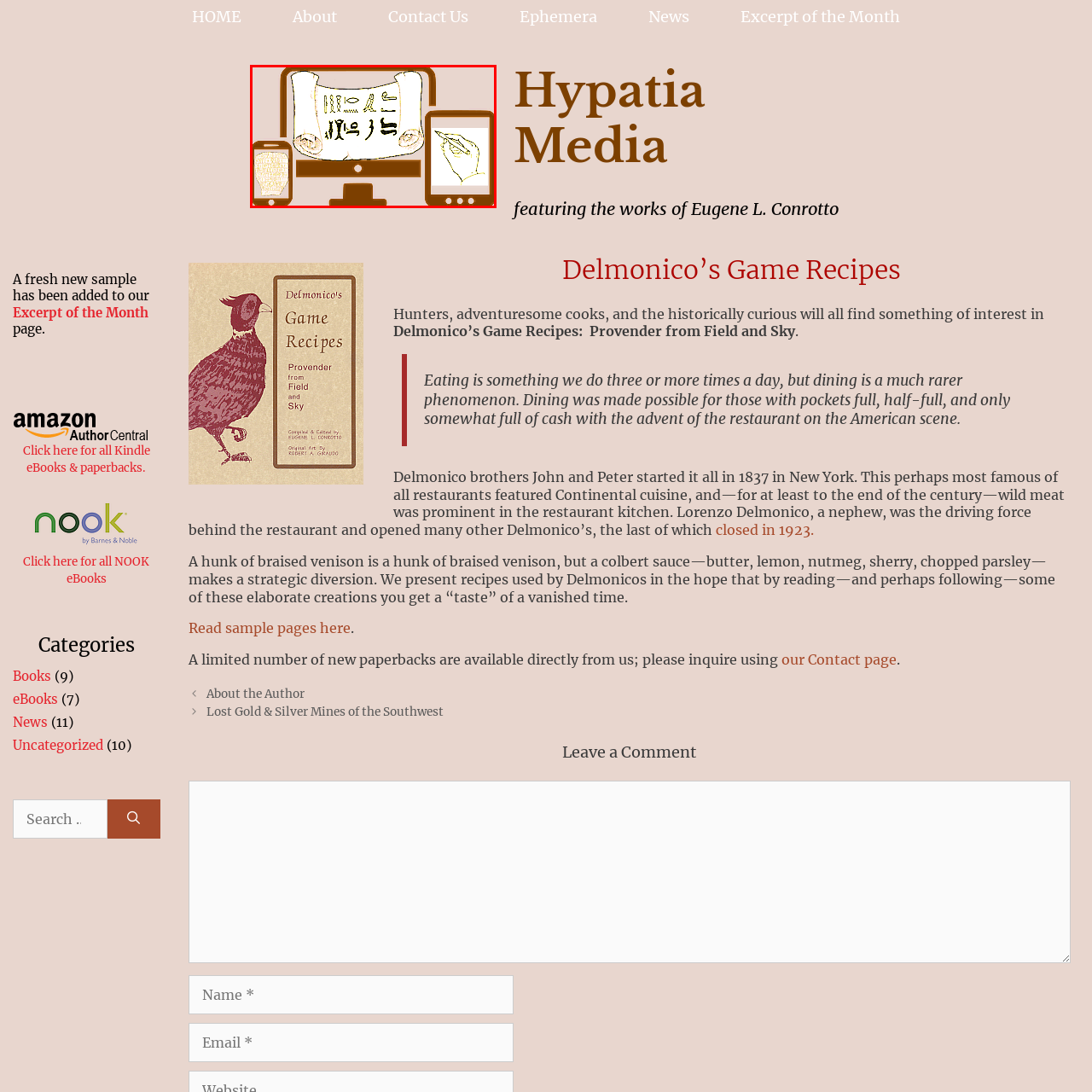What device is showcasing a recipe or ingredient list?
Look closely at the area highlighted by the red bounding box and give a detailed response to the question.

To the left of the image, a smartphone is displayed, showcasing a pattern reminiscent of a recipe or ingredient list, emphasizing easy access to information on the go, which highlights the integration of technology in modern culinary exploration.